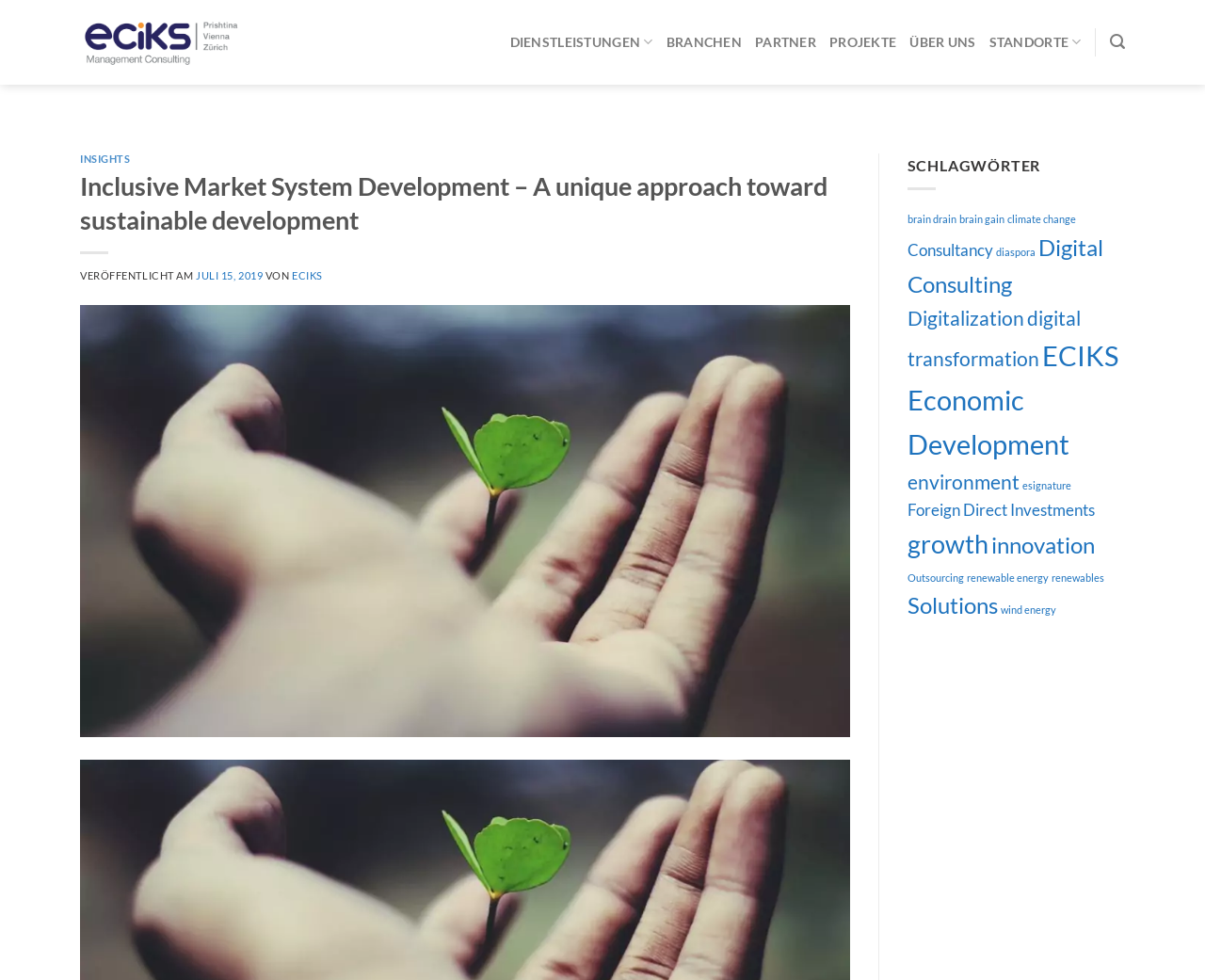How many entries are there for 'Digital Consulting'?
Please ensure your answer to the question is detailed and covers all necessary aspects.

In the section of the webpage that lists keywords, there is a link 'Digital Consulting (4 Einträge)' which indicates that there are 4 entries related to 'Digital Consulting'.